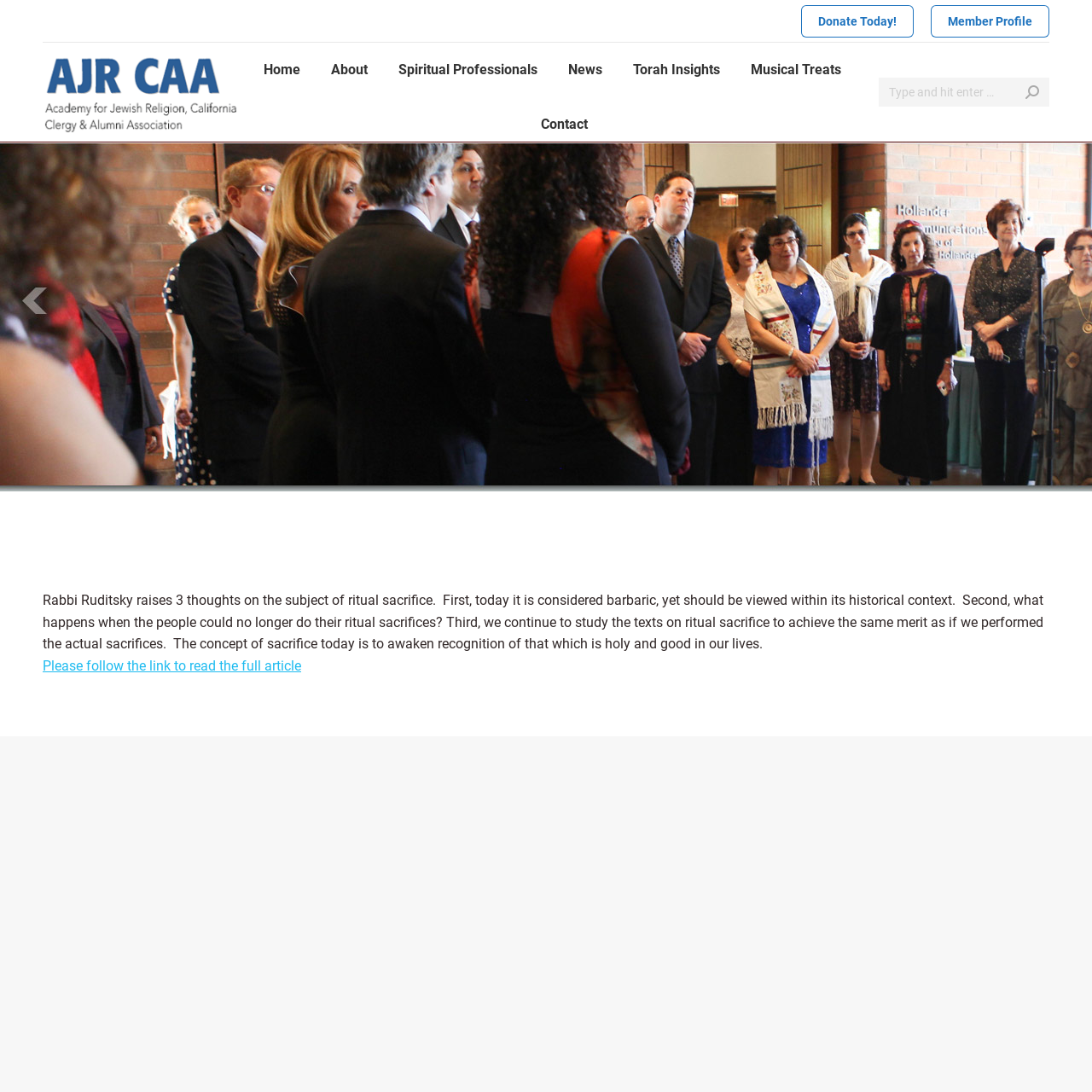Please provide a comprehensive answer to the question based on the screenshot: What is the function of the 'Go to Top' link?

I inferred the function of the 'Go to Top' link by its location at the bottom of the page and its text, which suggests that it is meant to help users quickly navigate to the top of the page.